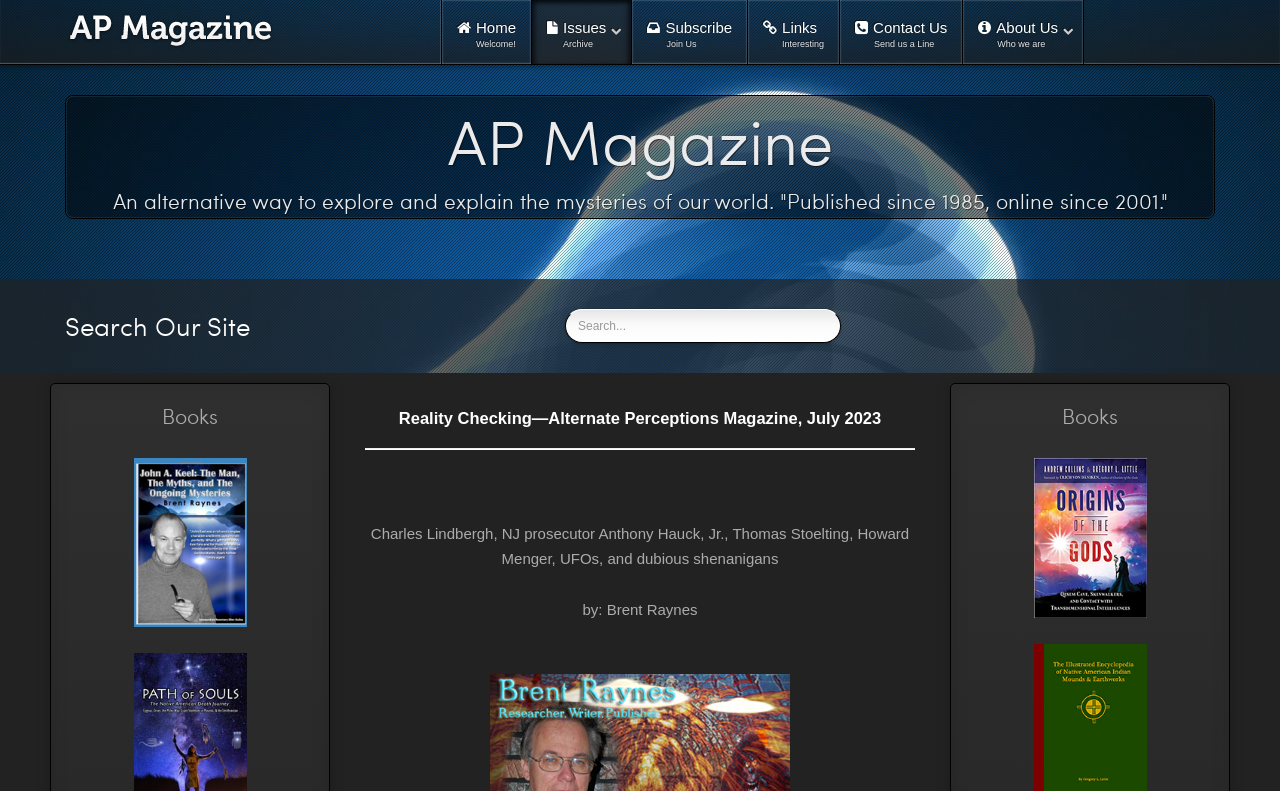Determine the bounding box coordinates of the section to be clicked to follow the instruction: "Click on Home Welcome!". The coordinates should be given as four float numbers between 0 and 1, formatted as [left, top, right, bottom].

[0.345, 0.0, 0.415, 0.081]